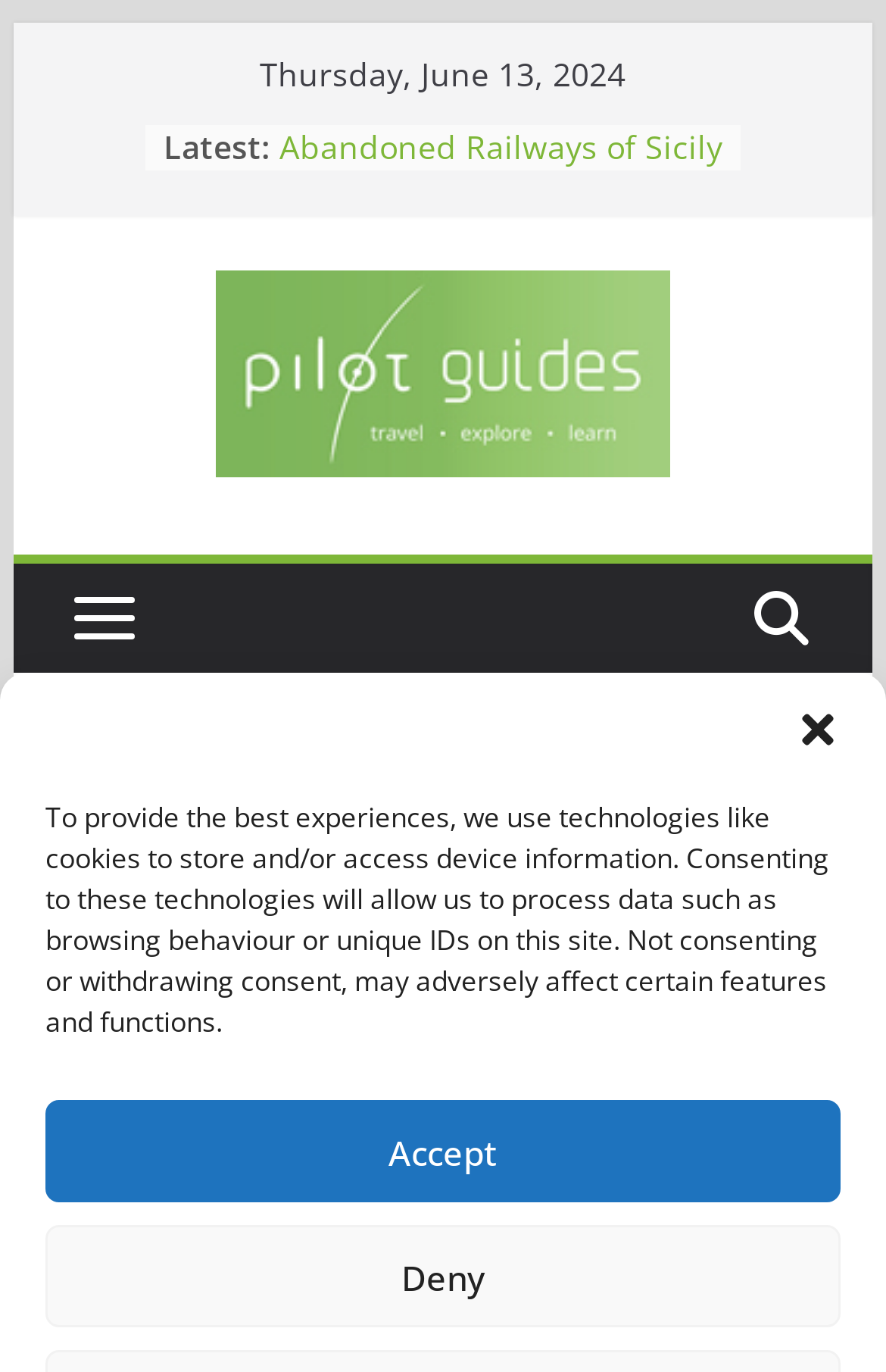Please identify the bounding box coordinates of the element's region that should be clicked to execute the following instruction: "Visit the PILOT GUIDES page". The bounding box coordinates must be four float numbers between 0 and 1, i.e., [left, top, right, bottom].

[0.244, 0.197, 0.756, 0.348]